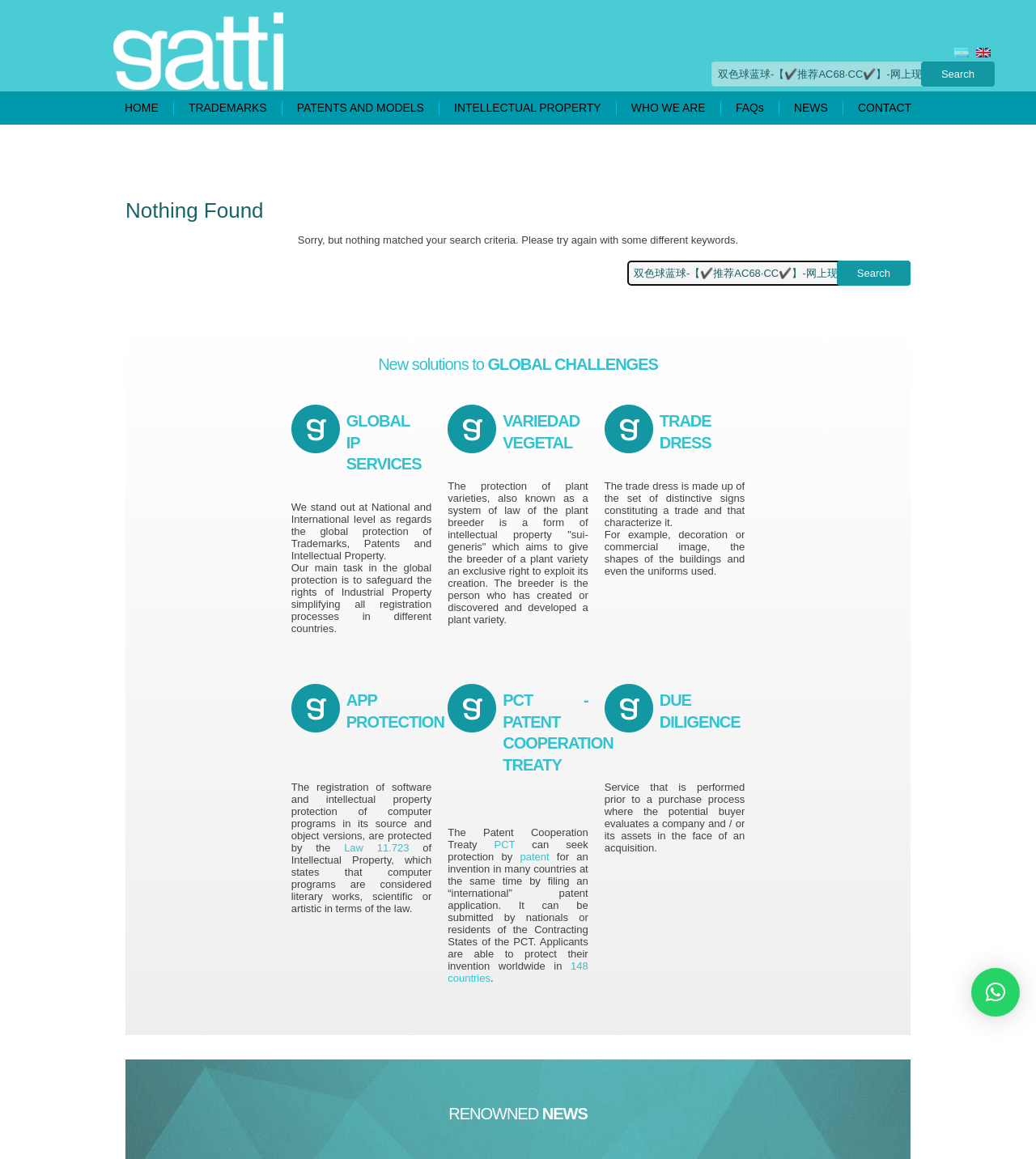Utilize the details in the image to give a detailed response to the question: How many columns are in the 'NEW SOLUTIONS TO GLOBAL CHALLENGES' section?

The 'NEW SOLUTIONS TO GLOBAL CHALLENGES' section has three columns, each containing a heading, a brief description, and an image, arranged in a table layout.